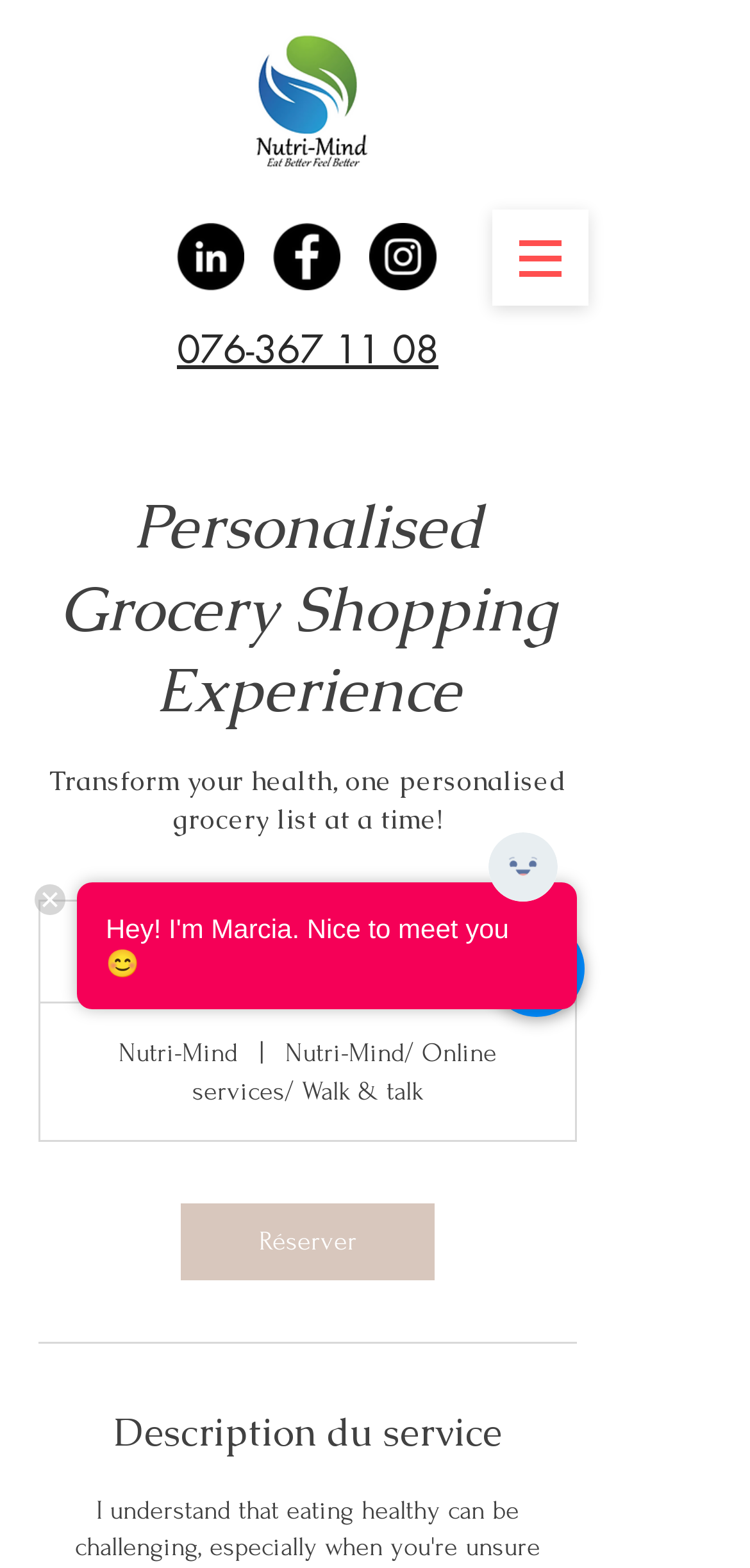Extract the bounding box of the UI element described as: "₨ 0 0".

None